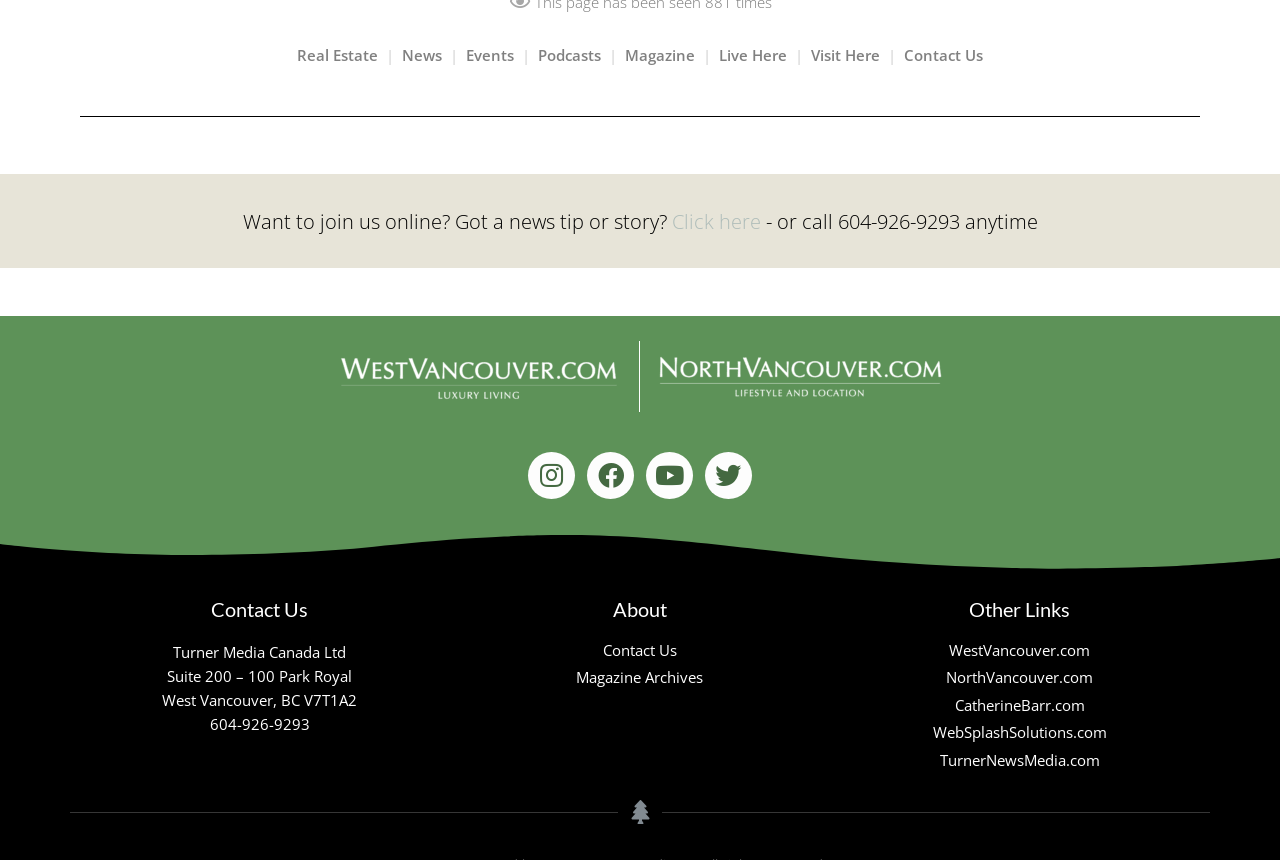Provide the bounding box coordinates for the UI element that is described as: "NorthVancouver.com".

[0.648, 0.775, 0.945, 0.801]